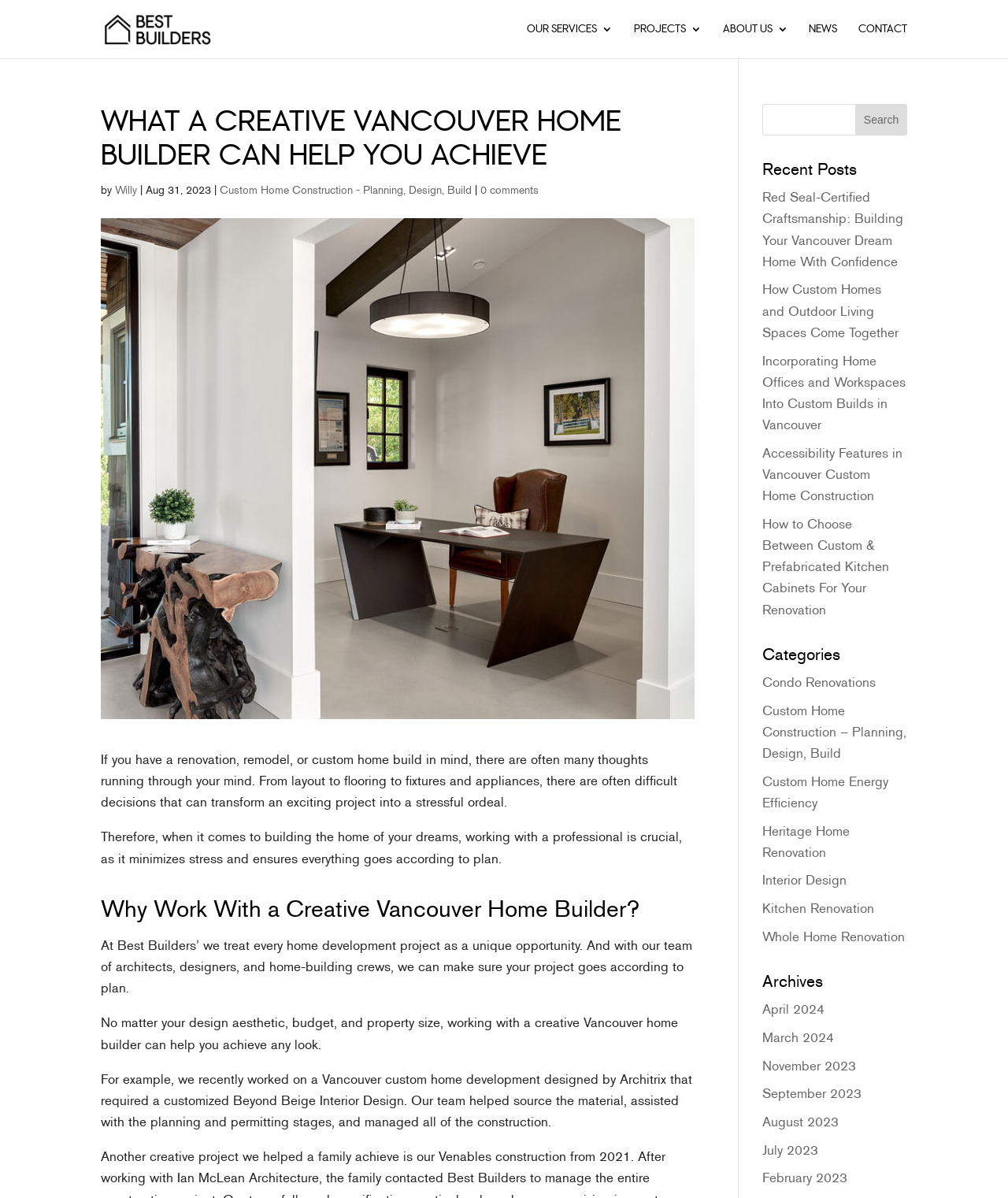Identify the bounding box coordinates for the UI element described as follows: 0 comments. Use the format (top-left x, top-left y, bottom-right x, bottom-right y) and ensure all values are floating point numbers between 0 and 1.

[0.477, 0.153, 0.534, 0.165]